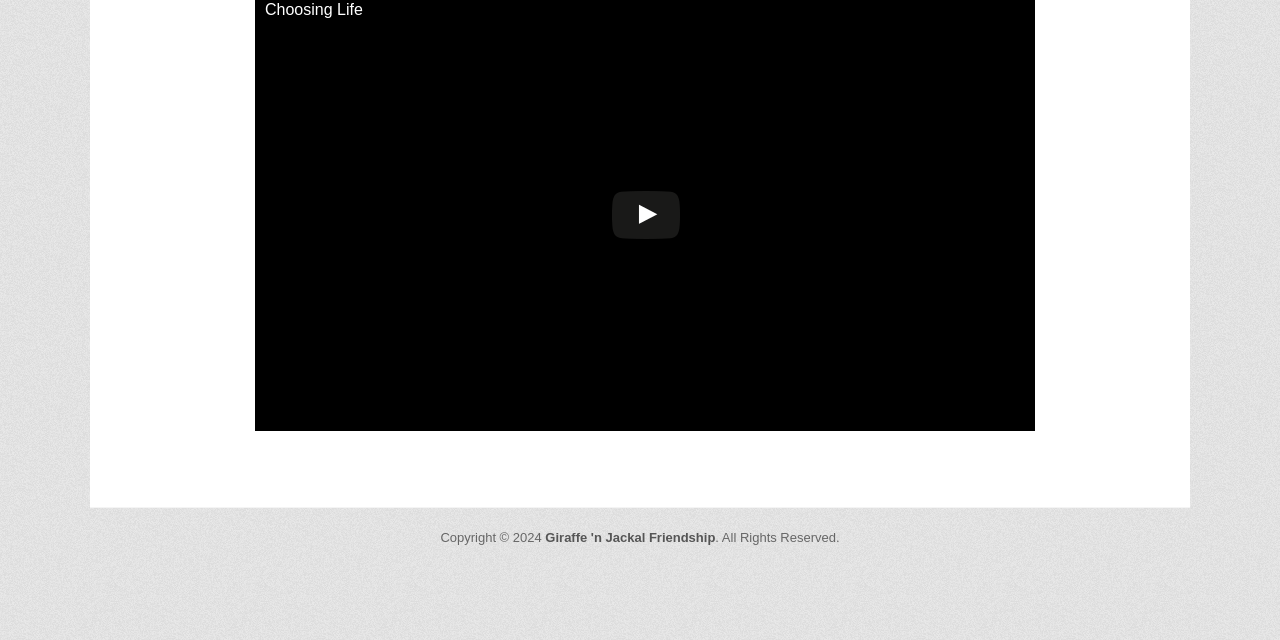Find the bounding box coordinates for the UI element that matches this description: "Giraffe 'n Jackal Friendship".

[0.426, 0.829, 0.559, 0.852]